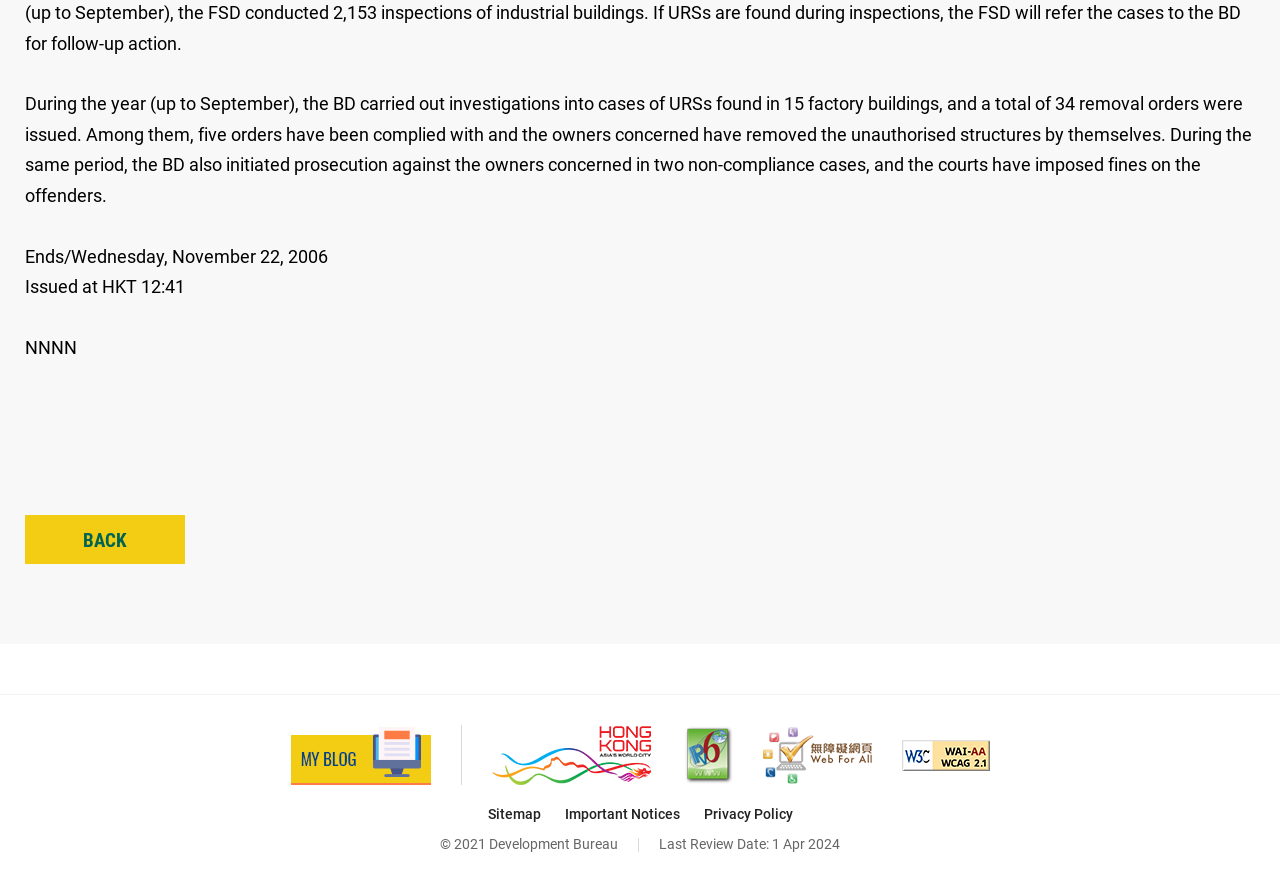Respond with a single word or phrase for the following question: 
How many links are there in the footer section?

7